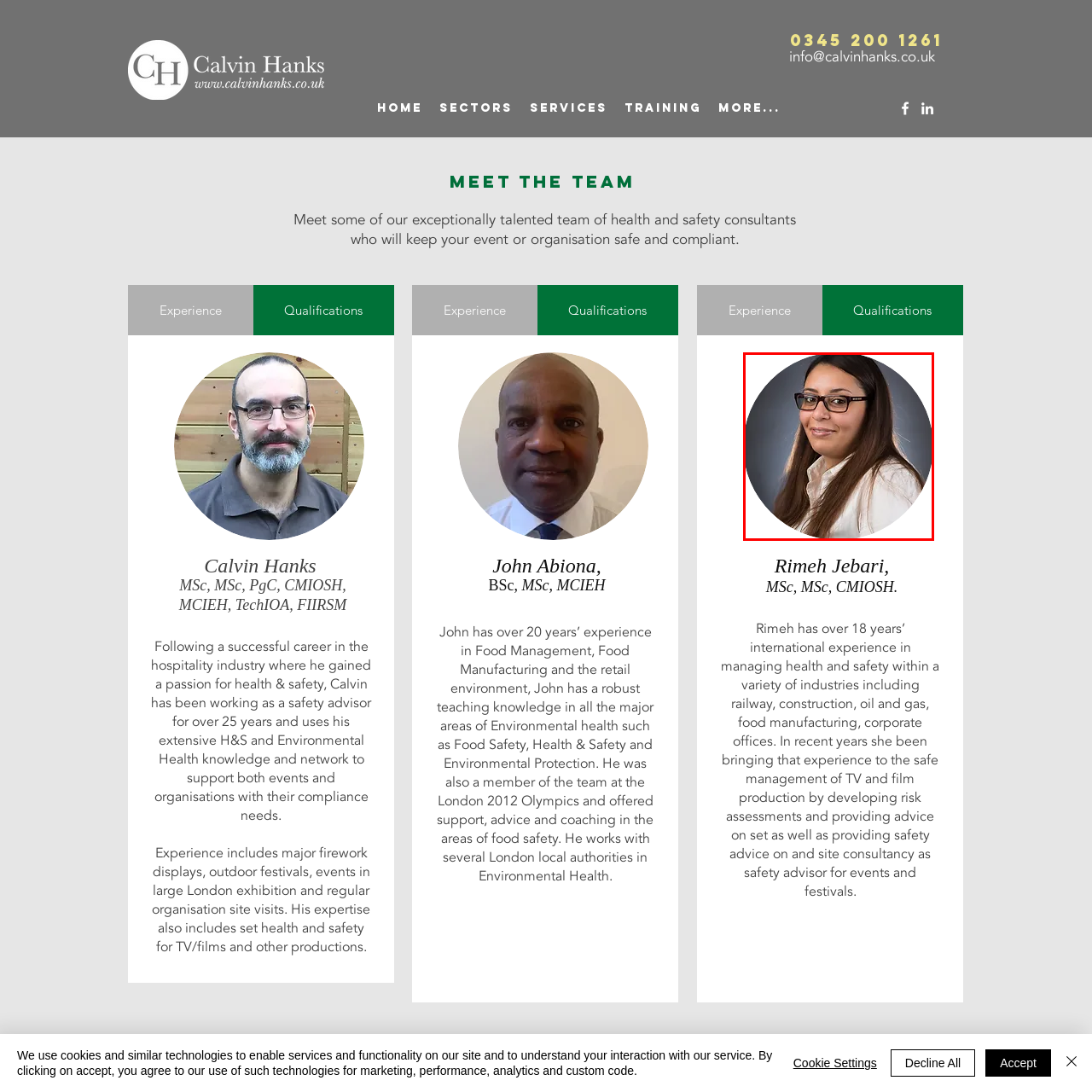Describe in detail the contents of the image highlighted within the red box.

This image features Rimeh Jebari, a highly experienced professional in health and safety management. She holds multiple degrees, including an MSc, and is recognized as a Chartered Member of the Institution of Occupational Safety and Health (CMIOSH). Rimeh has over 18 years of international experience across various industries such as railway, construction, oil and gas, and food manufacturing. Recently, she has focused on ensuring safety in TV and film productions, where she develops risk assessments and provides essential safety consultancy on set and during events and festivals. Her extensive knowledge and expertise highlight her invaluable contribution to maintaining safety standards in diverse environments.